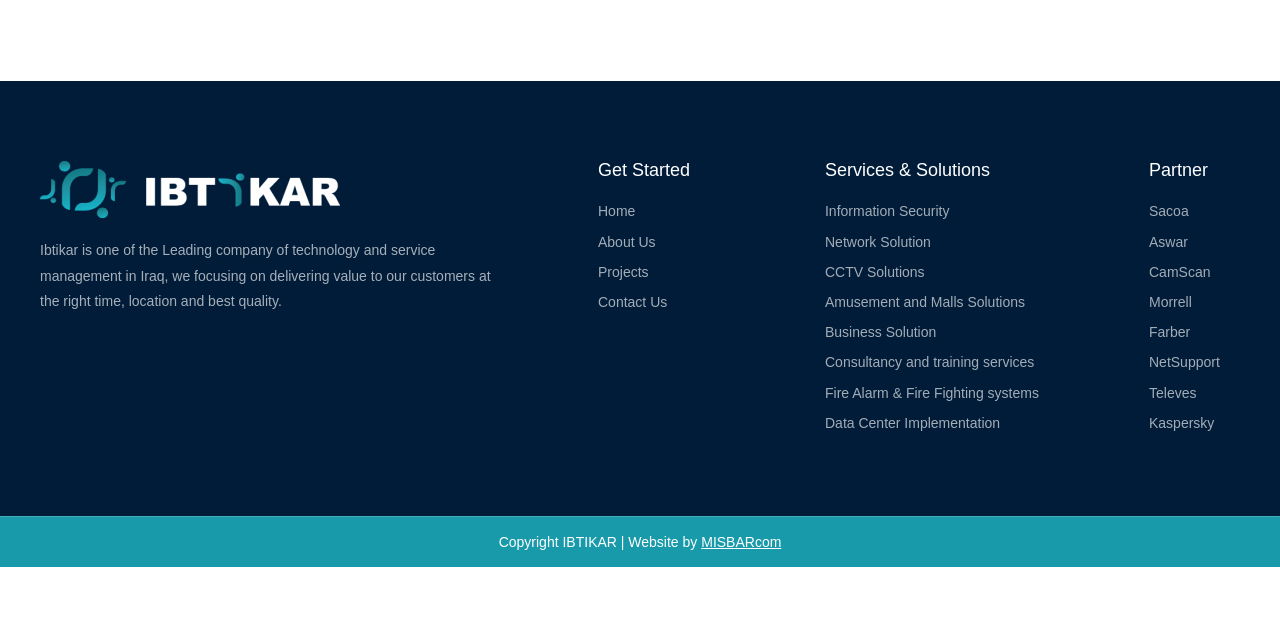Mark the bounding box of the element that matches the following description: "Read Our Cookie Policy".

None